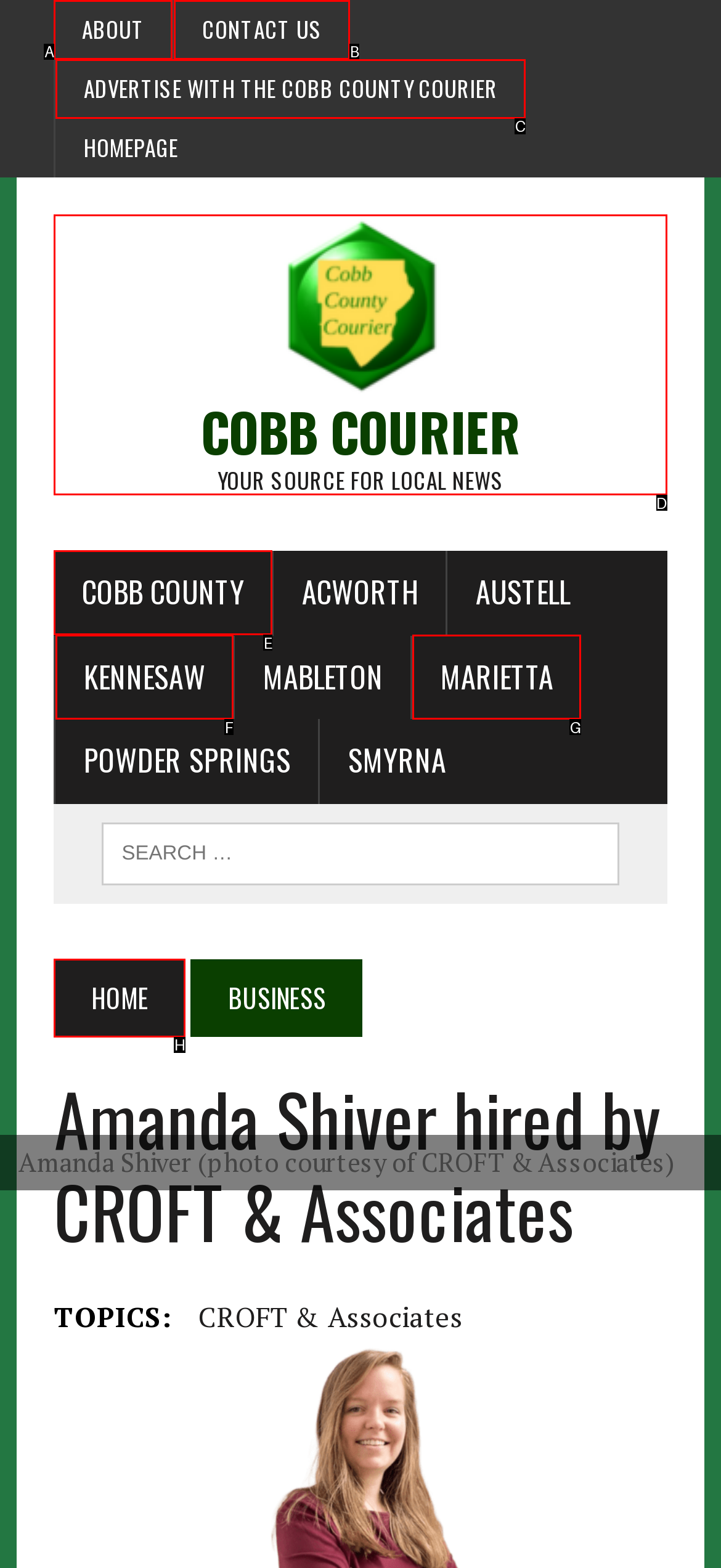Select the appropriate option that fits: Contact Us
Reply with the letter of the correct choice.

B